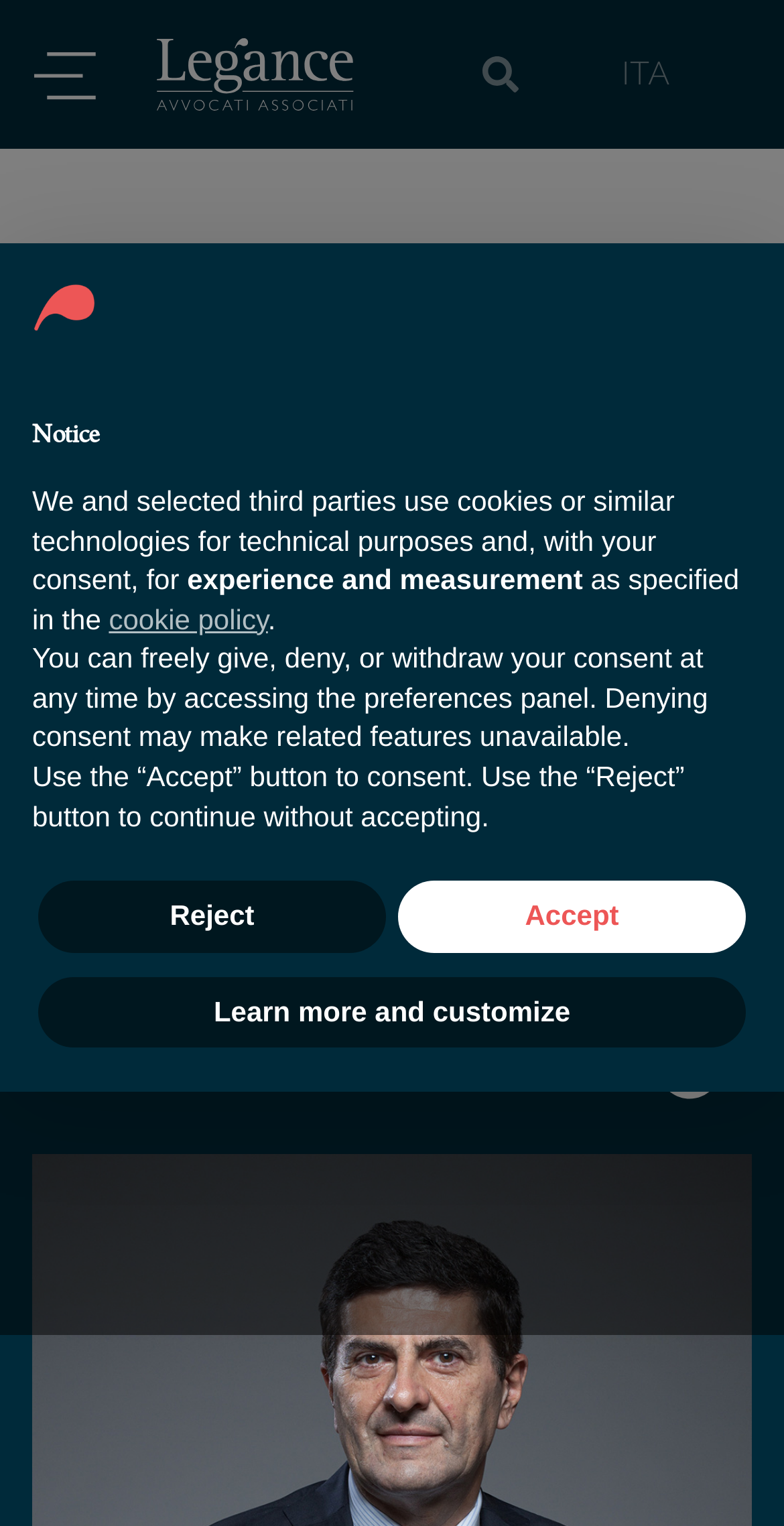Please determine the bounding box coordinates, formatted as (top-left x, top-left y, bottom-right x, bottom-right y), with all values as floating point numbers between 0 and 1. Identify the bounding box of the region described as: Accept

[0.508, 0.577, 0.951, 0.624]